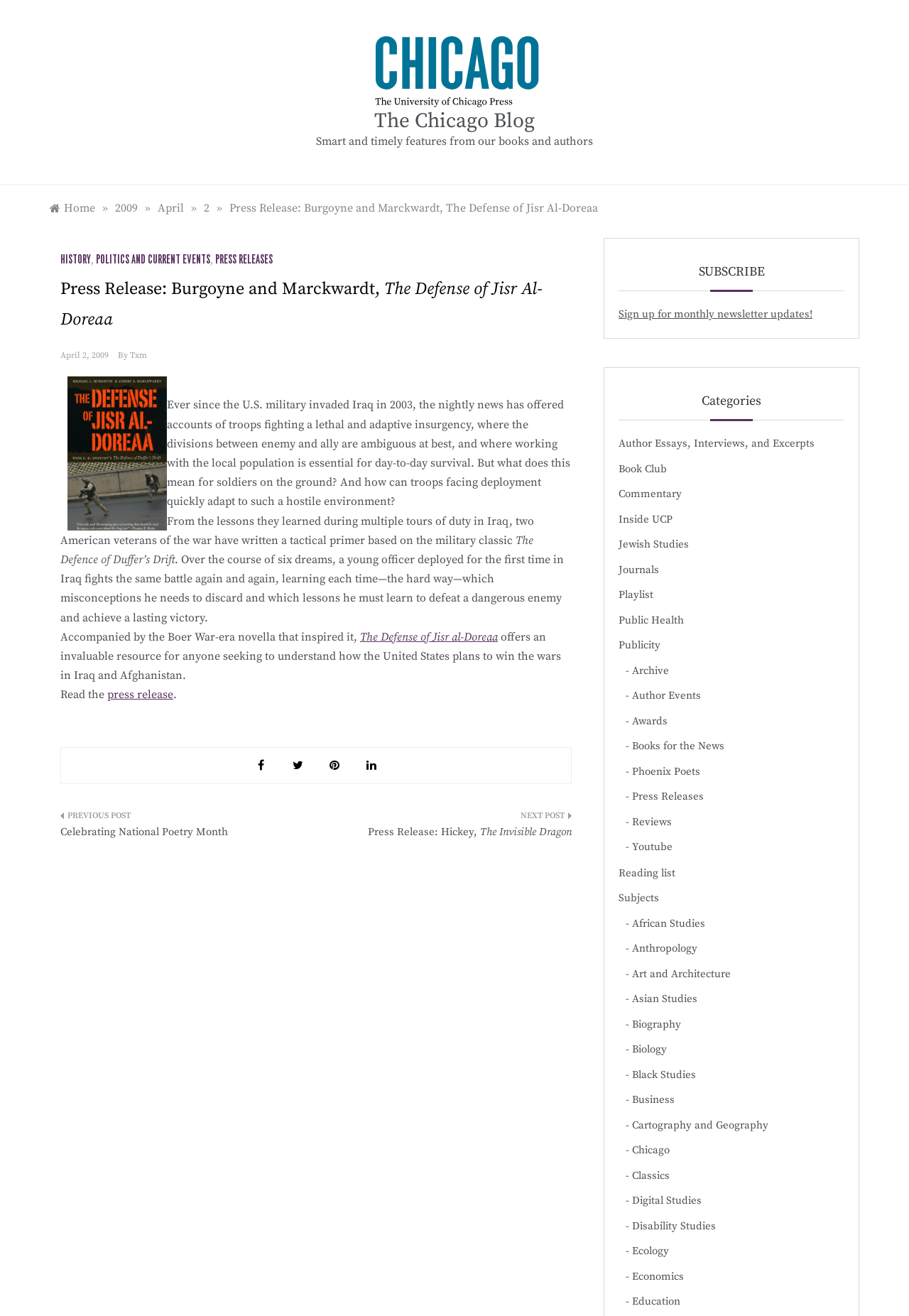Provide the bounding box coordinates of the area you need to click to execute the following instruction: "Subscribe to the monthly newsletter".

[0.68, 0.234, 0.894, 0.244]